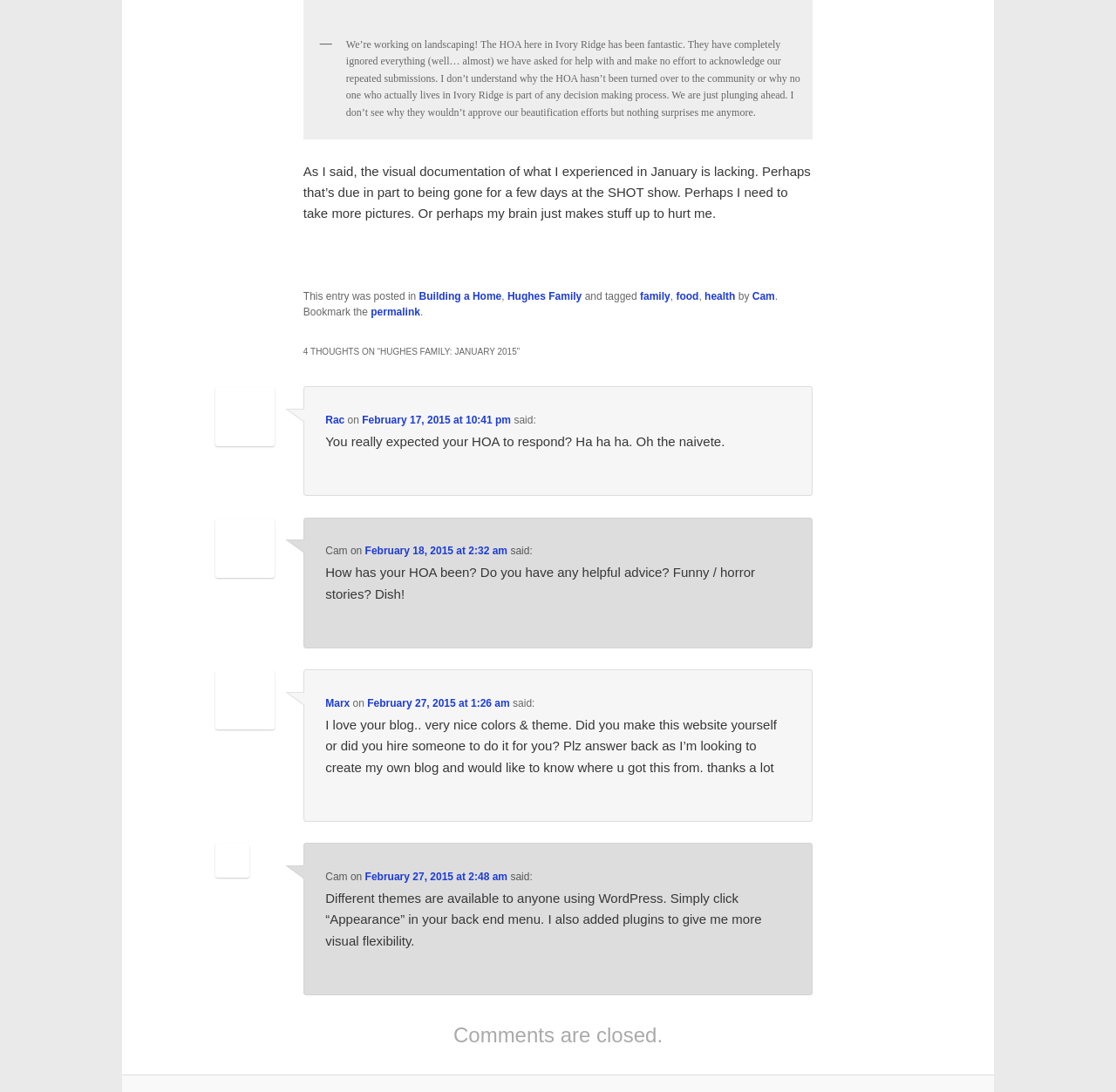Provide the bounding box coordinates for the UI element described in this sentence: "Hughes Family". The coordinates should be four float values between 0 and 1, i.e., [left, top, right, bottom].

[0.455, 0.266, 0.521, 0.277]